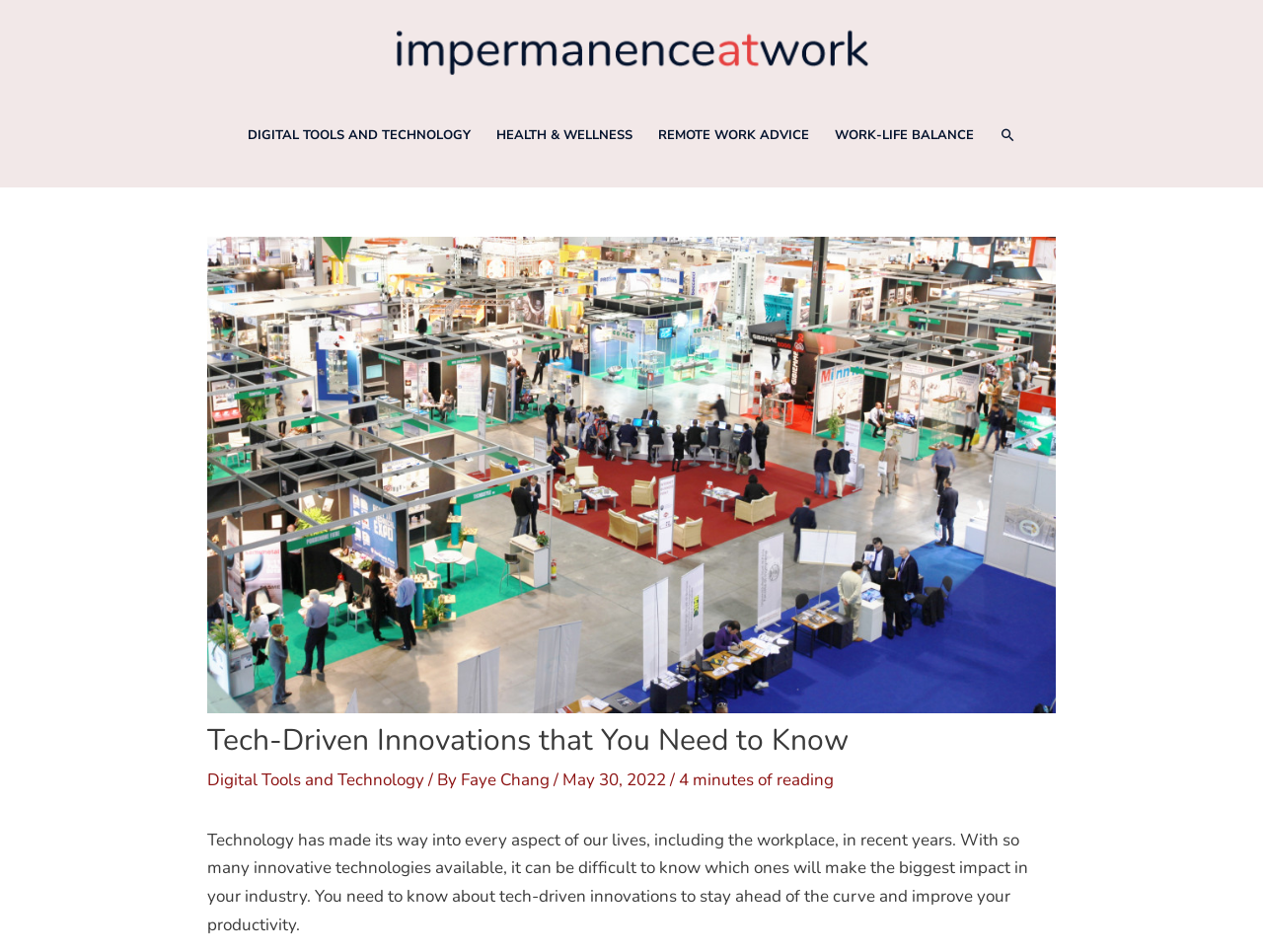Give a one-word or short phrase answer to the question: 
Who is the author of this article?

Faye Chang